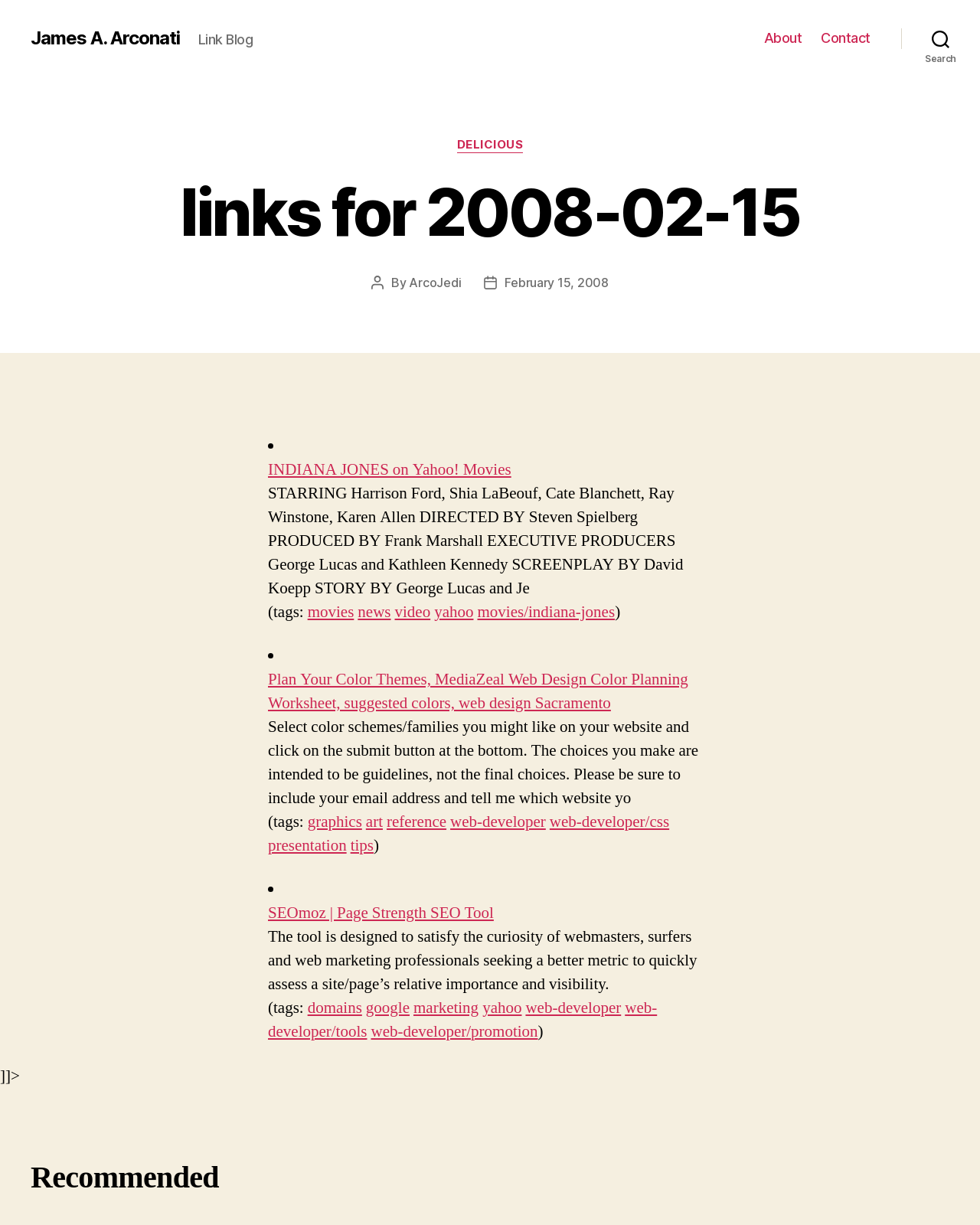Using the information in the image, give a comprehensive answer to the question: 
How many links are listed under 'links for 2008-02-15'?

There are three links listed under the 'links for 2008-02-15' heading, which are 'INDIANA JONES on Yahoo! Movies', 'Plan Your Color Themes, MediaZeal Web Design Color Planning Worksheet, suggested colors, web design Sacramento', and 'SEOmoz | Page Strength SEO Tool'.